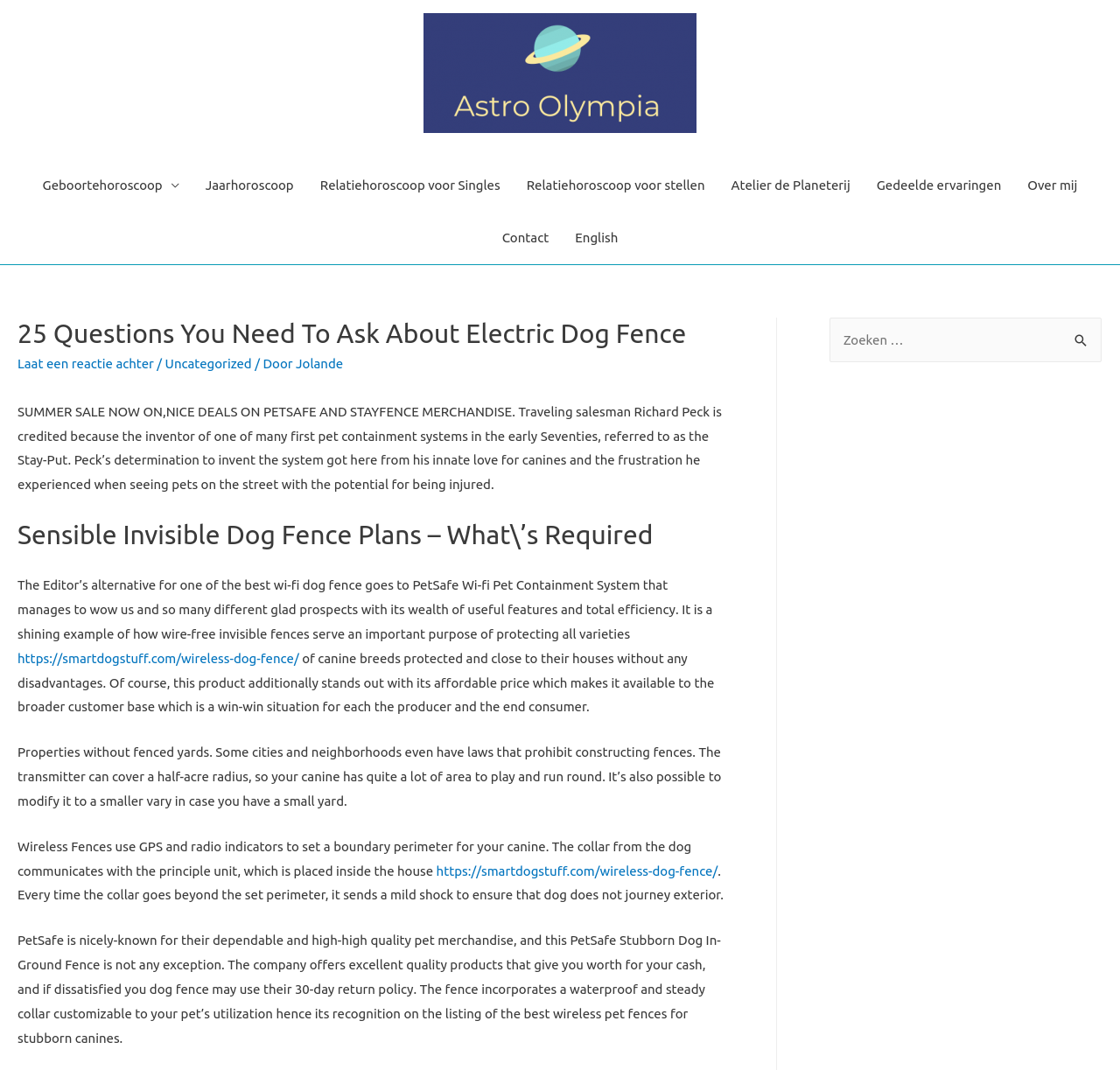What is the name of the product that is the Editor's choice for the best wireless dog fence?
From the screenshot, supply a one-word or short-phrase answer.

PetSafe Wireless Pet Containment System